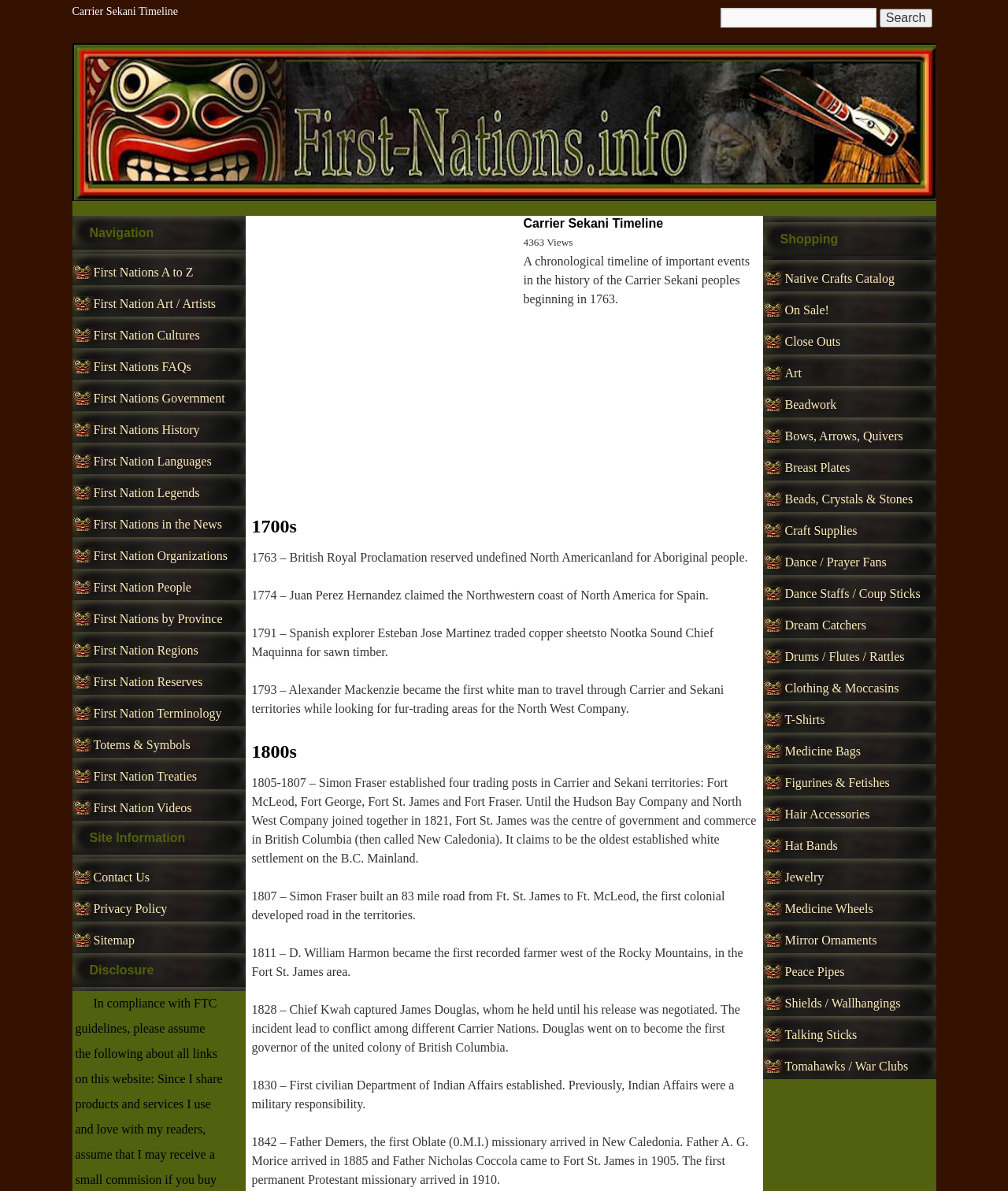Identify the main heading of the webpage and provide its text content.

Carrier Sekani Timeline